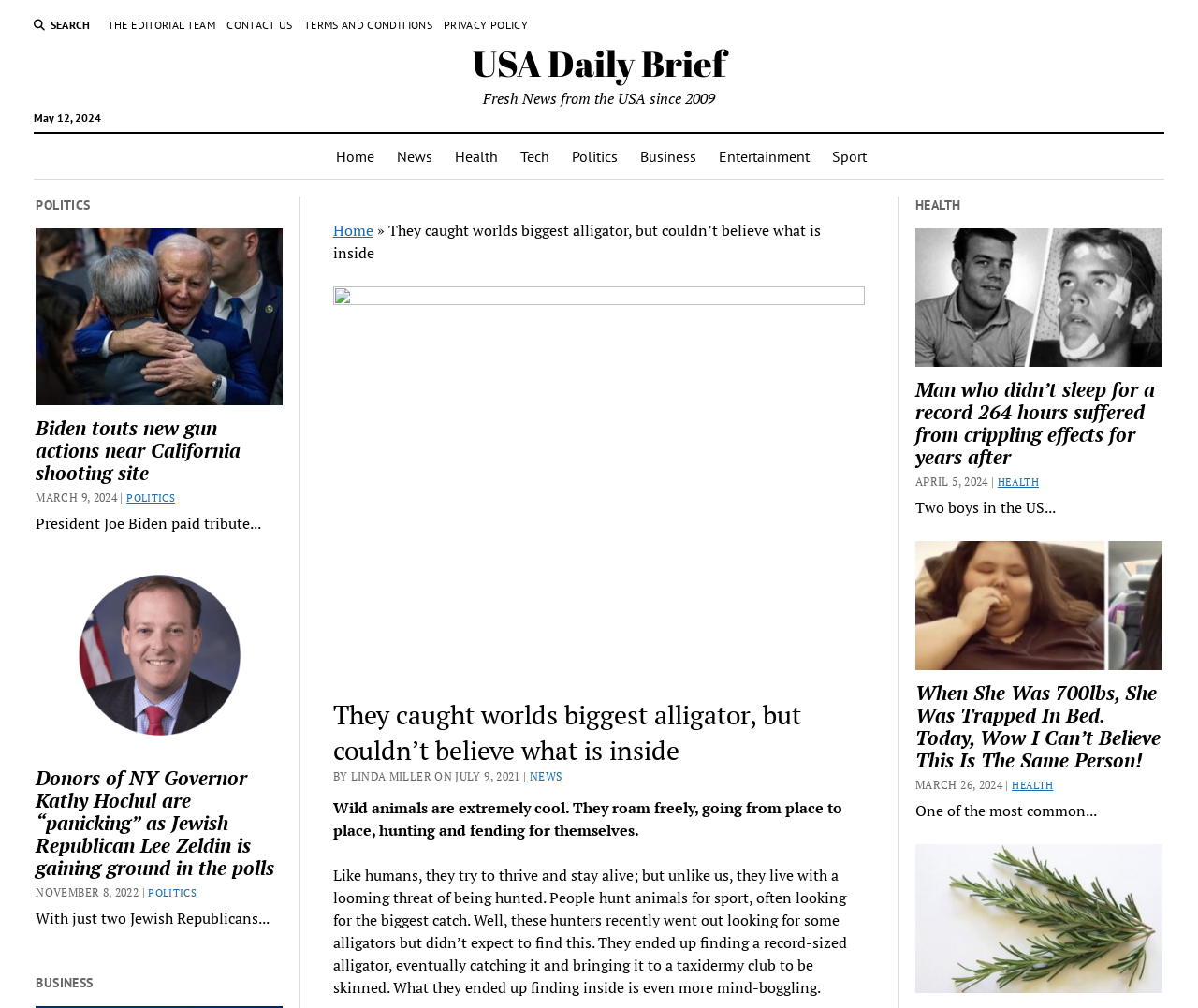Provide a thorough description of the webpage you see.

This webpage appears to be a news website, specifically the USA Daily Brief, with a focus on various news categories such as politics, business, and health. 

At the top of the page, there is a search button and a row of links to different sections of the website, including "THE EDITORIAL TEAM", "CONTACT US", "TERMS AND CONDITIONS", and "PRIVACY POLICY". Below this, there is a link to the website's name, "USA Daily Brief", along with a tagline "Fresh News from the USA since 2009" and a date "May 12, 2024". 

Underneath, there is a navigation menu with links to different categories, including "Home", "News", "Health", "Tech", "Politics", "Business", "Entertainment", and "Sport". 

The main content of the page is divided into three sections, each with a heading indicating the category: "POLITICS", "BUSINESS", and "HEALTH". 

In the "POLITICS" section, there are three news articles with links, each accompanied by a date and a category label. The articles have titles such as "Biden touts new gun actions near California shooting site" and "Donors of NY Governor Kathy Hochul are “panicking” as Jewish Republican Lee Zeldin is gaining ground in the polls". 

In the "BUSINESS" section, there is a single news article with a link, titled "They caught worlds biggest alligator, but couldn’t believe what is inside". This article has a brief summary, mentioning that wild animals are extremely cool and that hunters caught a record-sized alligator, finding something unexpected inside. 

In the "HEALTH" section, there are three news articles with links, each accompanied by a date and a category label. The articles have titles such as "Man who didn’t sleep for a record 264 hours suffered from crippling effects for years after" and "When She Was 700lbs, She Was Trapped In Bed. Today, Wow I Can’t Believe This Is The Same Person!".